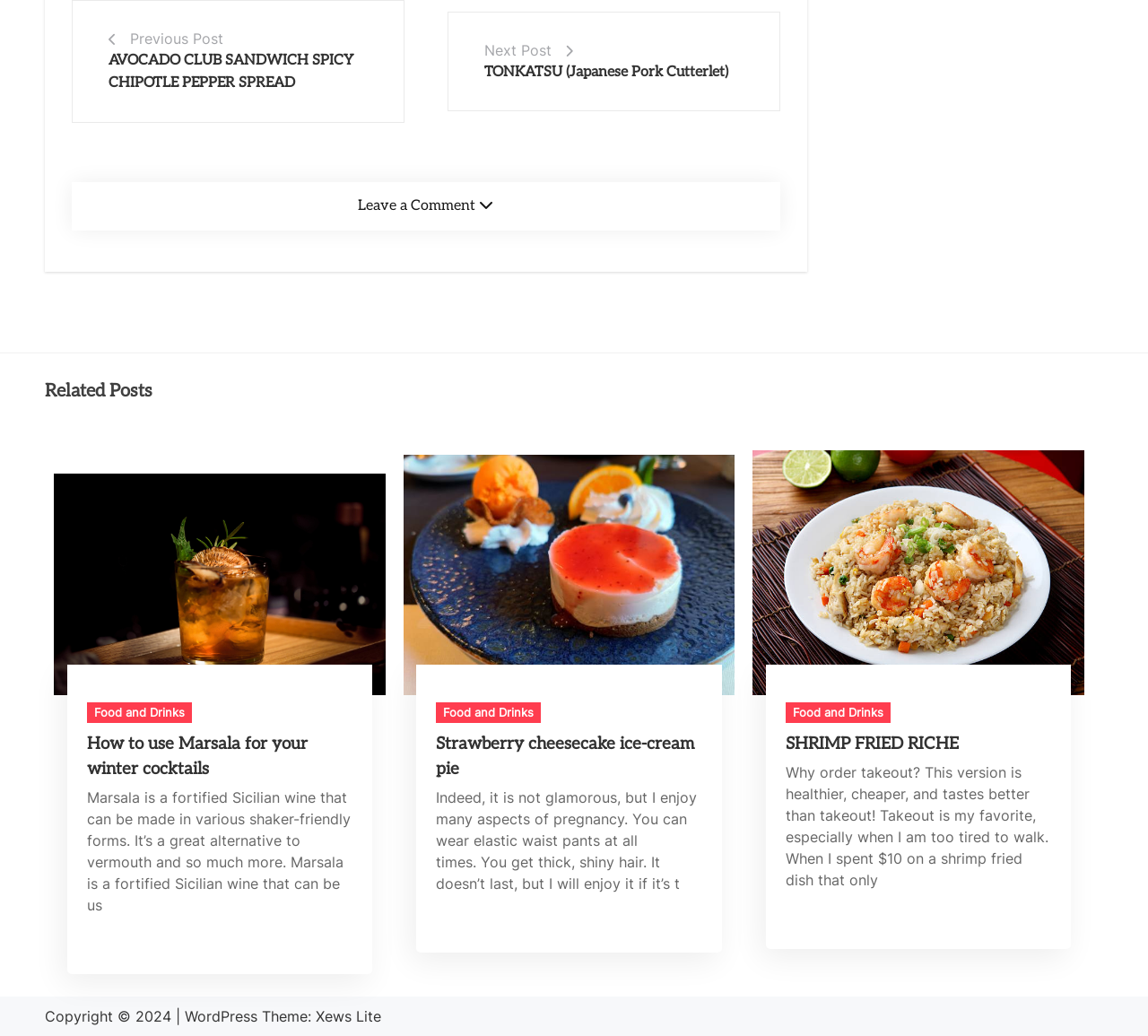How many headings are there on the page?
Carefully analyze the image and provide a detailed answer to the question.

I counted the number of headings on the page, including the main heading 'AVOCADO CLUB SANDWICH SPICY CHIPOTLE PEPPER SPREAD', the 'Related Posts' heading, and three other headings under 'Related Posts', totaling five headings.